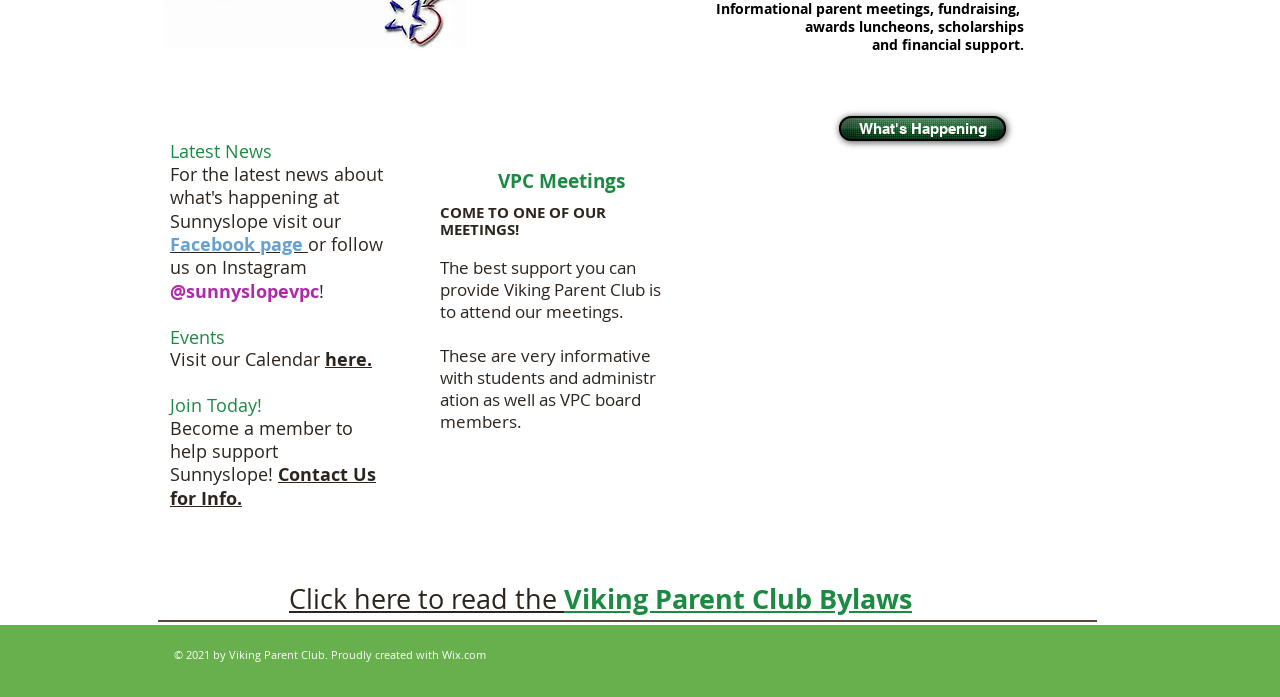Given the element description Contact Us for Info., identify the bounding box coordinates for the UI element on the webpage screenshot. The format should be (top-left x, top-left y, bottom-right x, bottom-right y), with values between 0 and 1.

[0.133, 0.663, 0.294, 0.731]